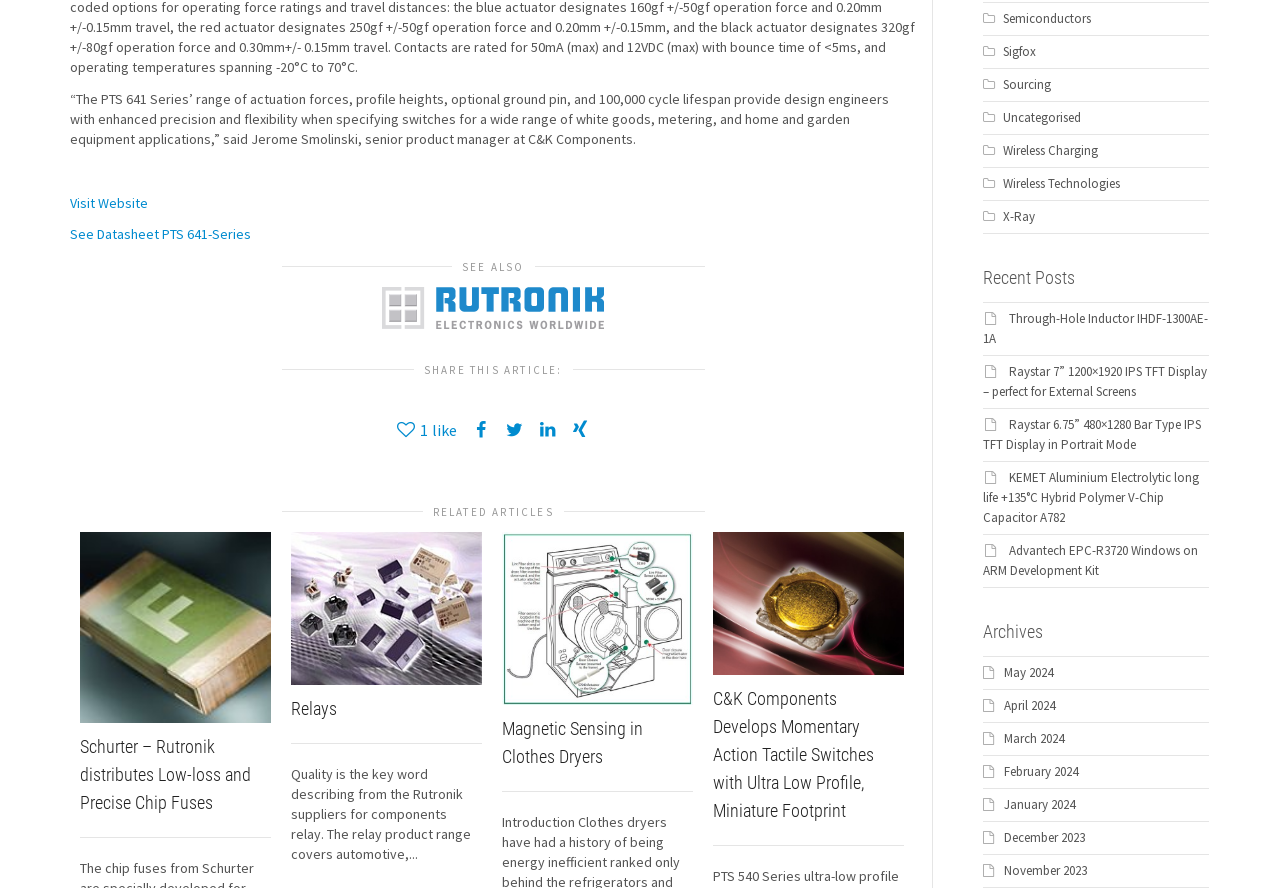Please identify the bounding box coordinates of the element I should click to complete this instruction: 'Read 'SEE ALSO''. The coordinates should be given as four float numbers between 0 and 1, like this: [left, top, right, bottom].

[0.361, 0.293, 0.41, 0.309]